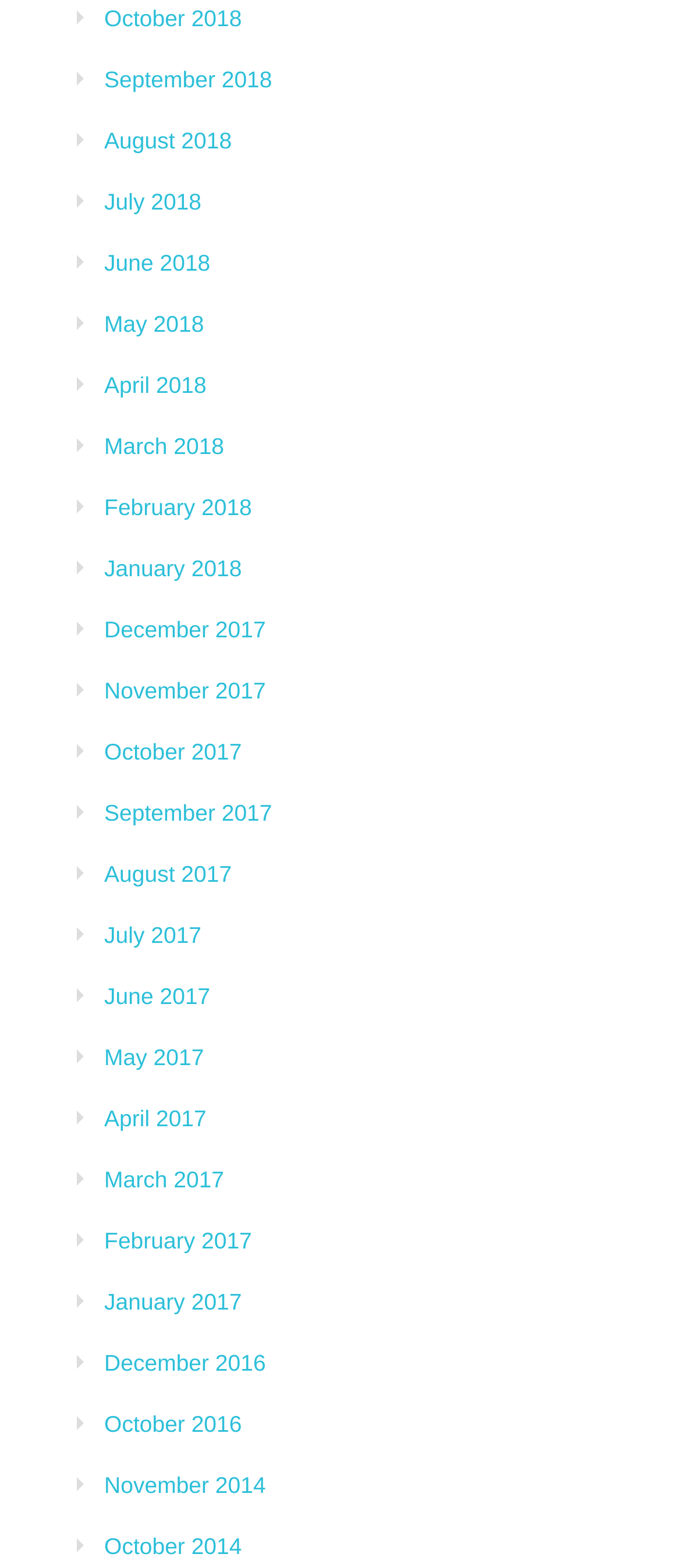Find the bounding box coordinates for the area that must be clicked to perform this action: "go to September 2017".

[0.153, 0.51, 0.4, 0.526]